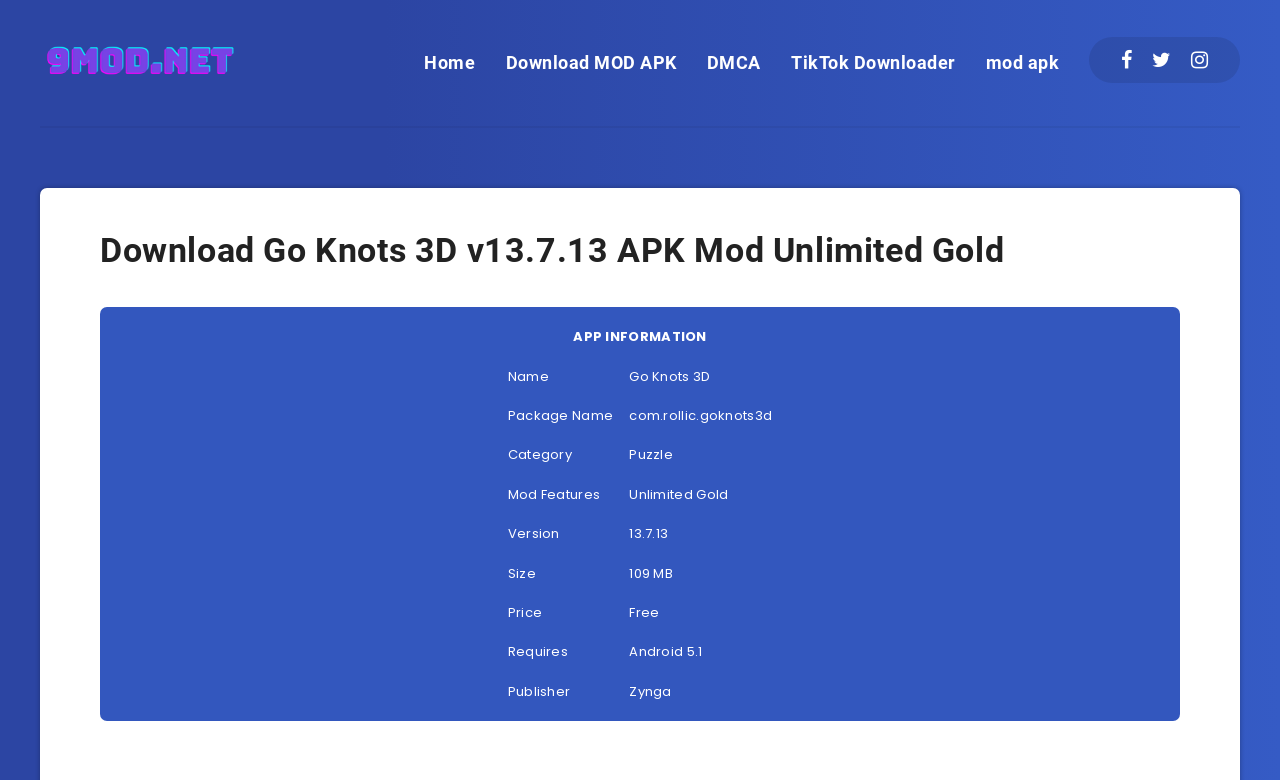Identify the bounding box coordinates of the clickable section necessary to follow the following instruction: "Check the app information". The coordinates should be presented as four float numbers from 0 to 1, i.e., [left, top, right, bottom].

[0.39, 0.407, 0.61, 0.457]